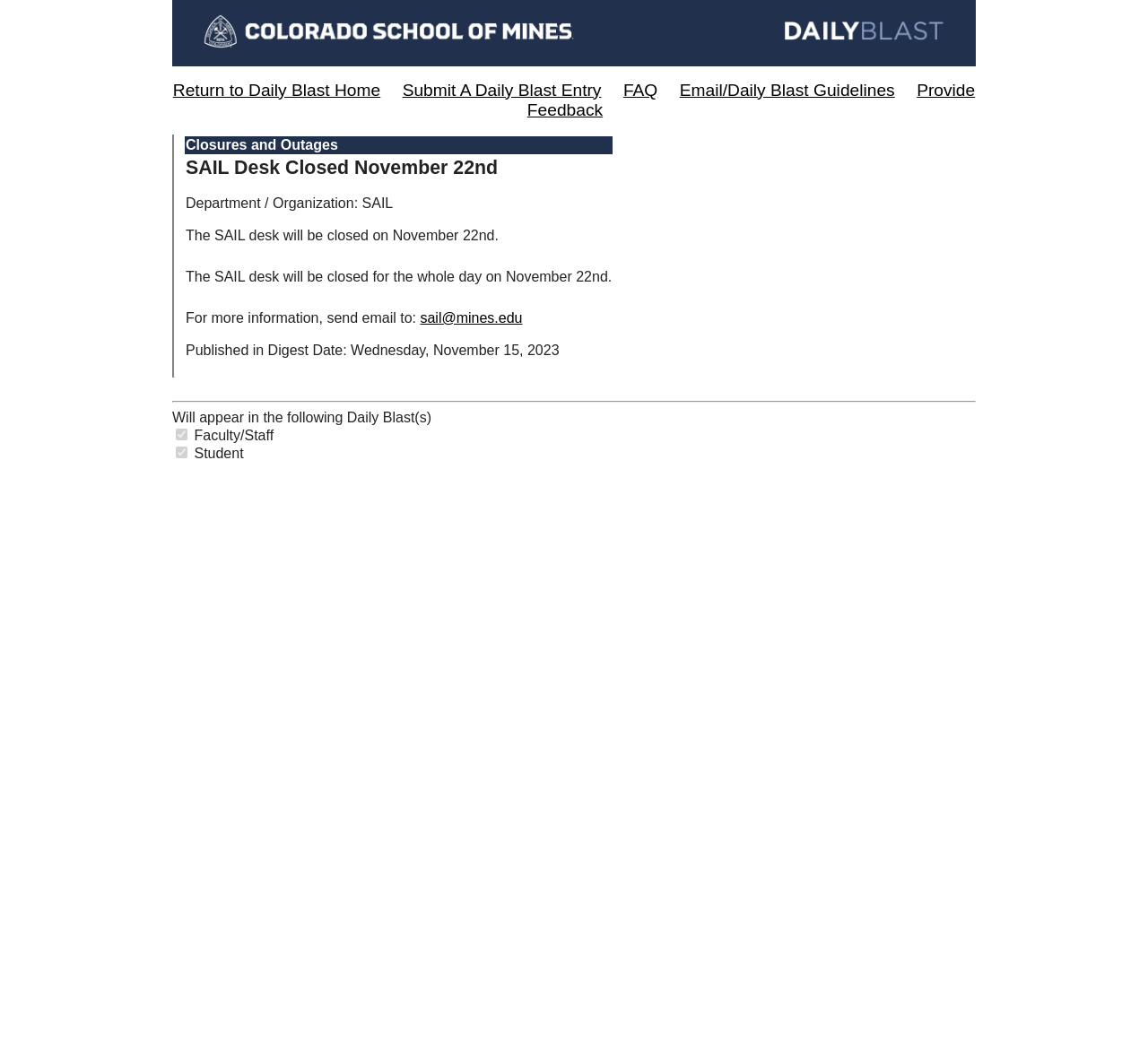What is the date of the SAIL desk closure?
Answer briefly with a single word or phrase based on the image.

November 22nd